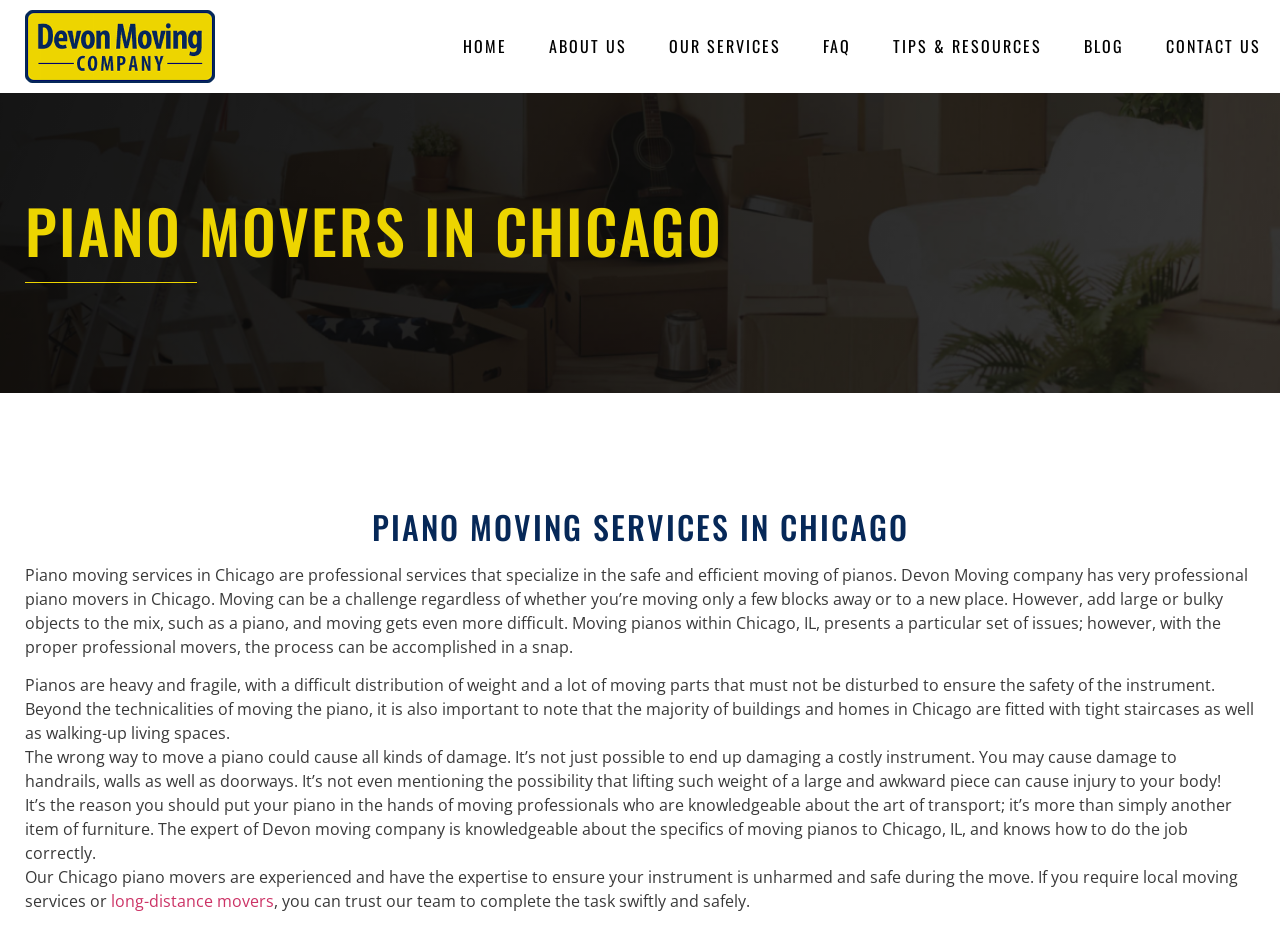Please reply to the following question with a single word or a short phrase:
What is the main service provided by Devon Moving Company?

Piano moving services